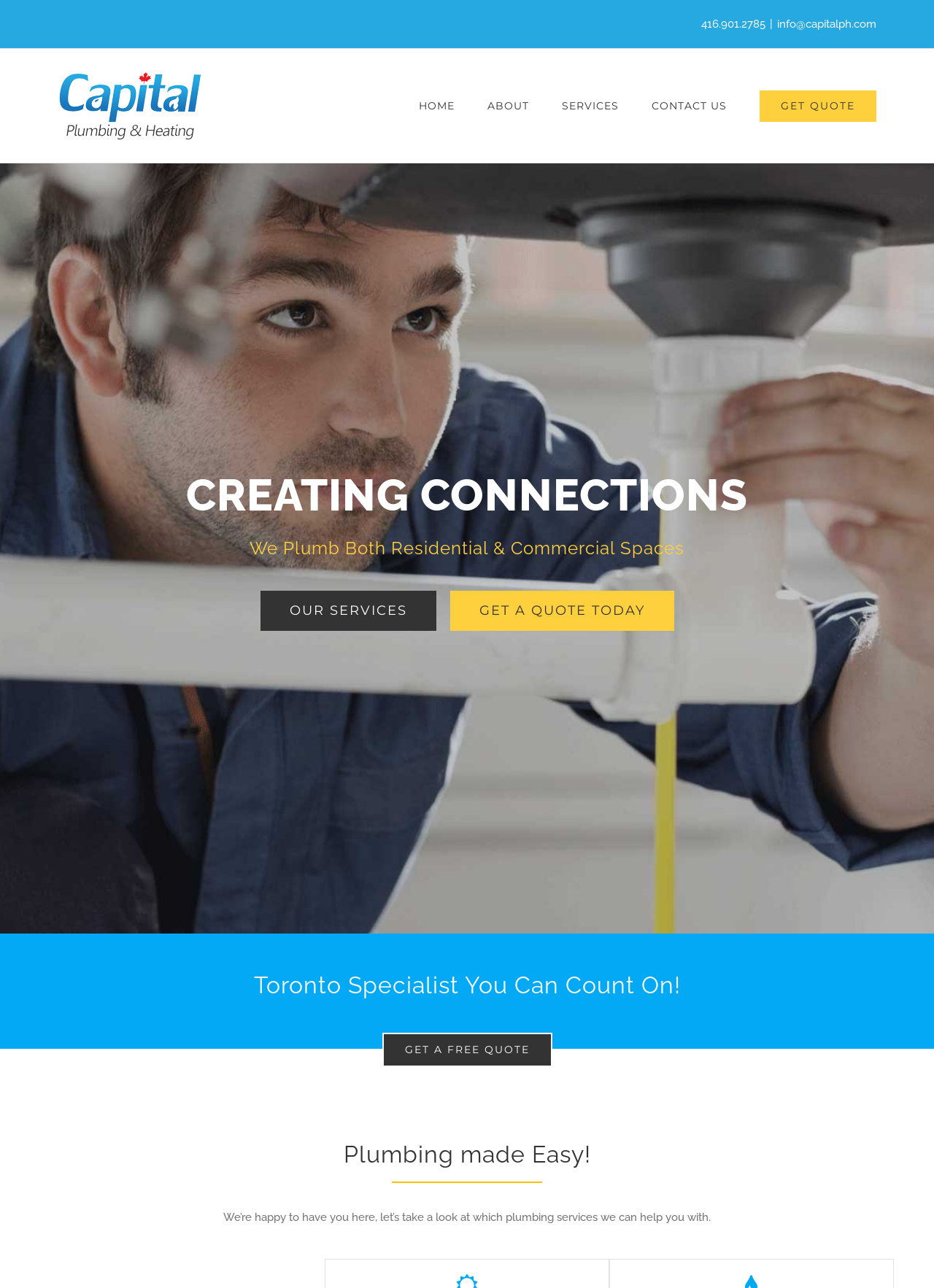What type of spaces does Capital PH plumb?
Using the details from the image, give an elaborate explanation to answer the question.

I found this information by reading the heading element with the text 'We Plumb Both Residential & Commercial Spaces' located at [0.267, 0.415, 0.733, 0.437]. This heading is likely to describe the services offered by Capital PH.